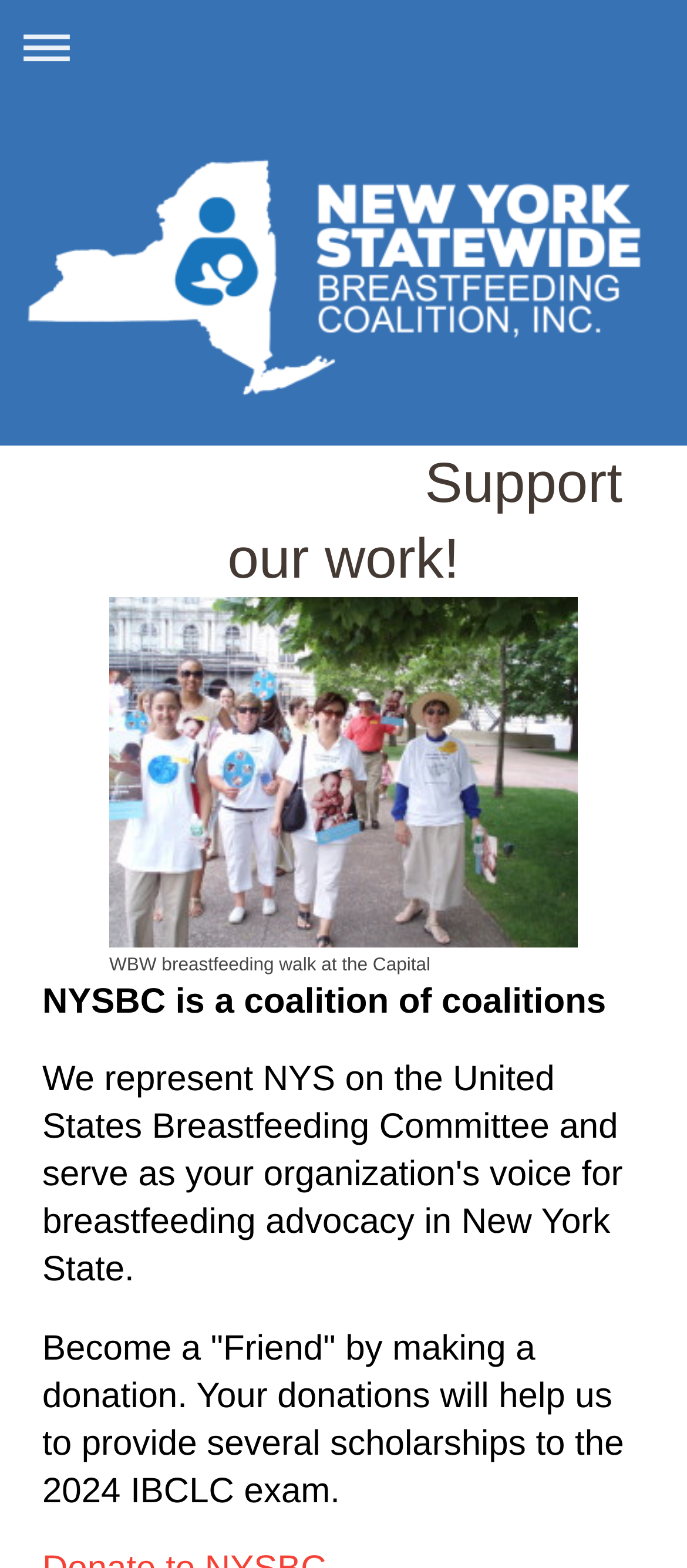Please find the main title text of this webpage.

                       Support our work!